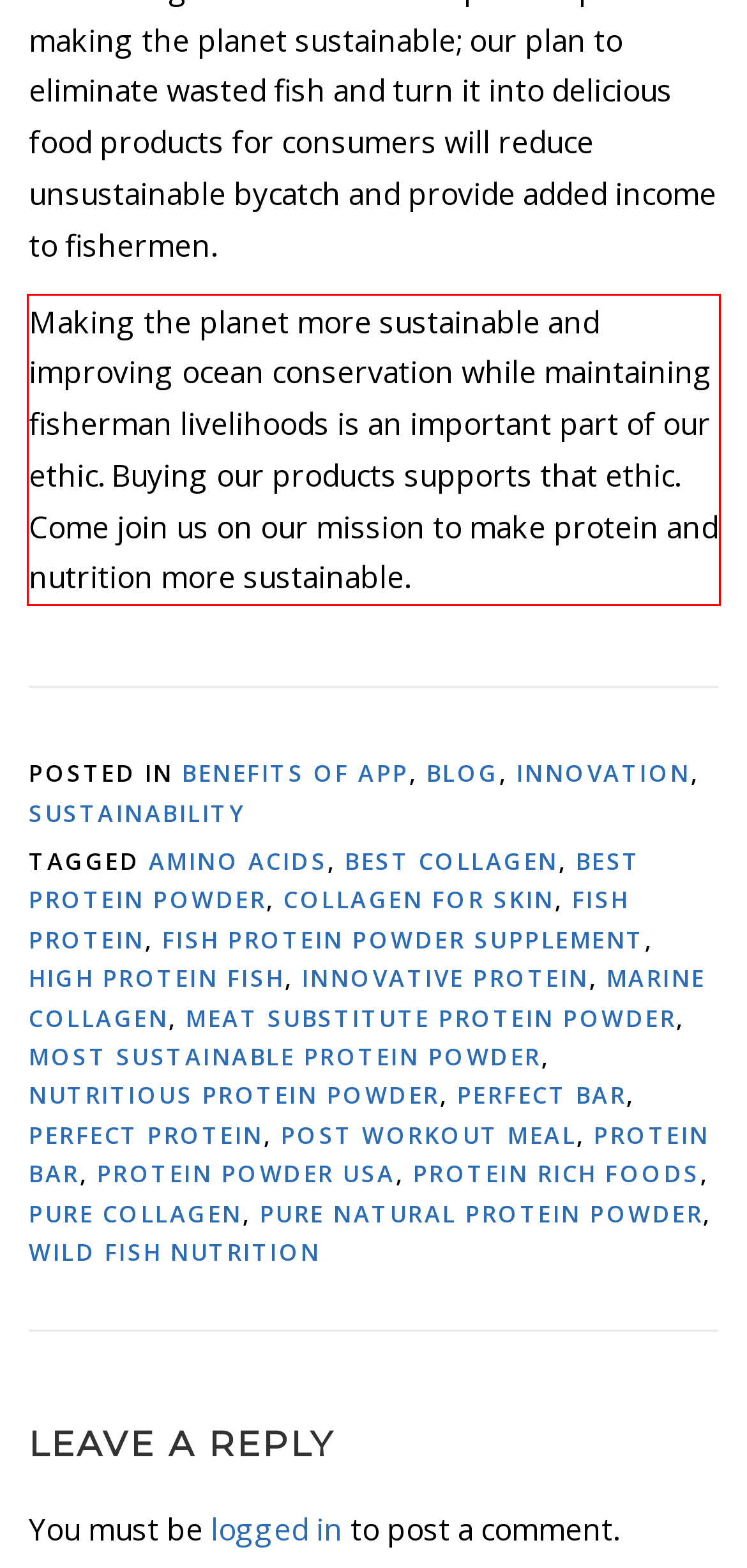In the given screenshot, locate the red bounding box and extract the text content from within it.

Making the planet more sustainable and improving ocean conservation while maintaining fisherman livelihoods is an important part of our ethic. Buying our products supports that ethic. Come join us on our mission to make protein and nutrition more sustainable.